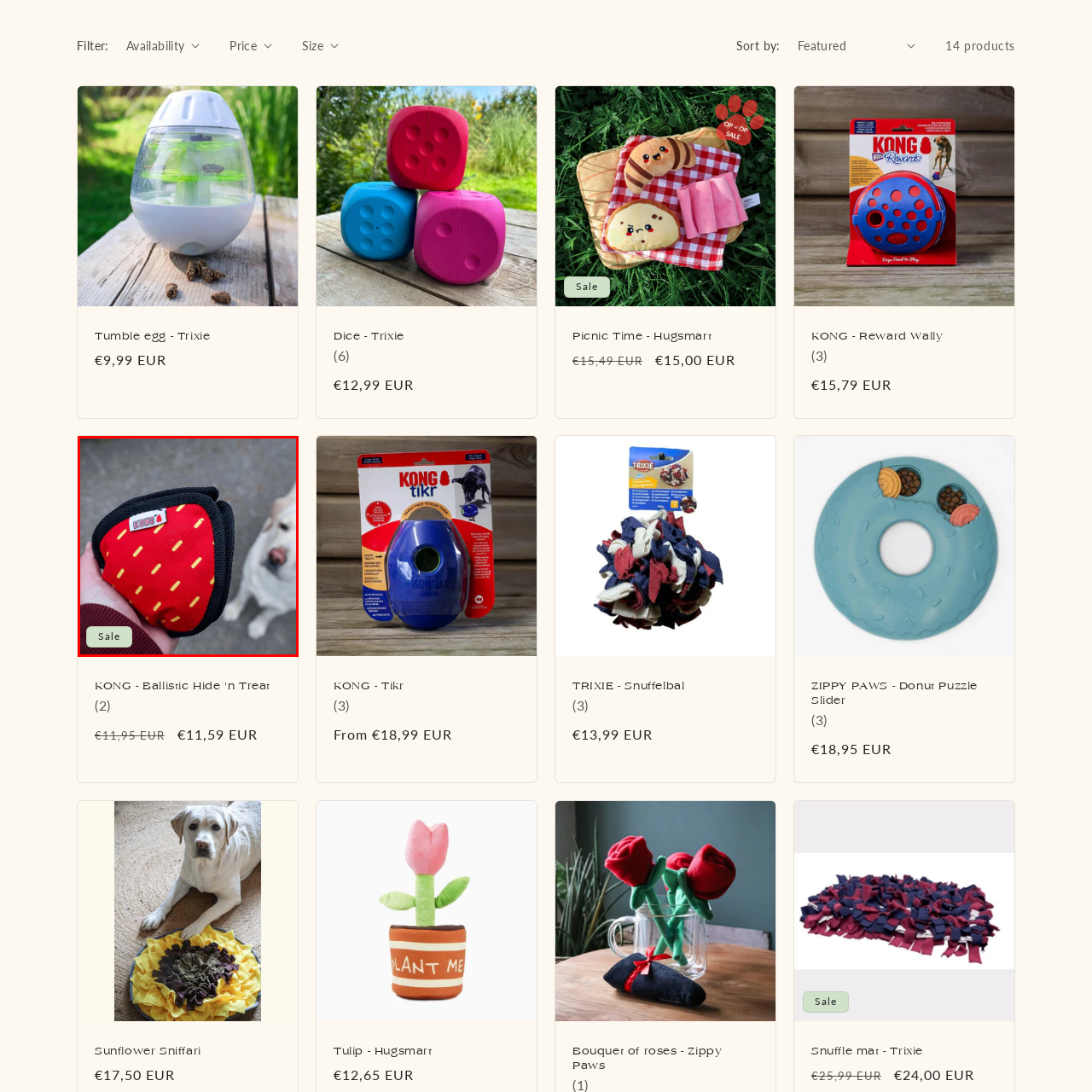What is highlighted at the bottom left corner of the image?
Analyze the image within the red bounding box and respond to the question with a detailed answer derived from the visual content.

The caption states that a 'Sale' badge is located at the bottom left corner of the image, which is meant to entice potential buyers to take advantage of the discount.